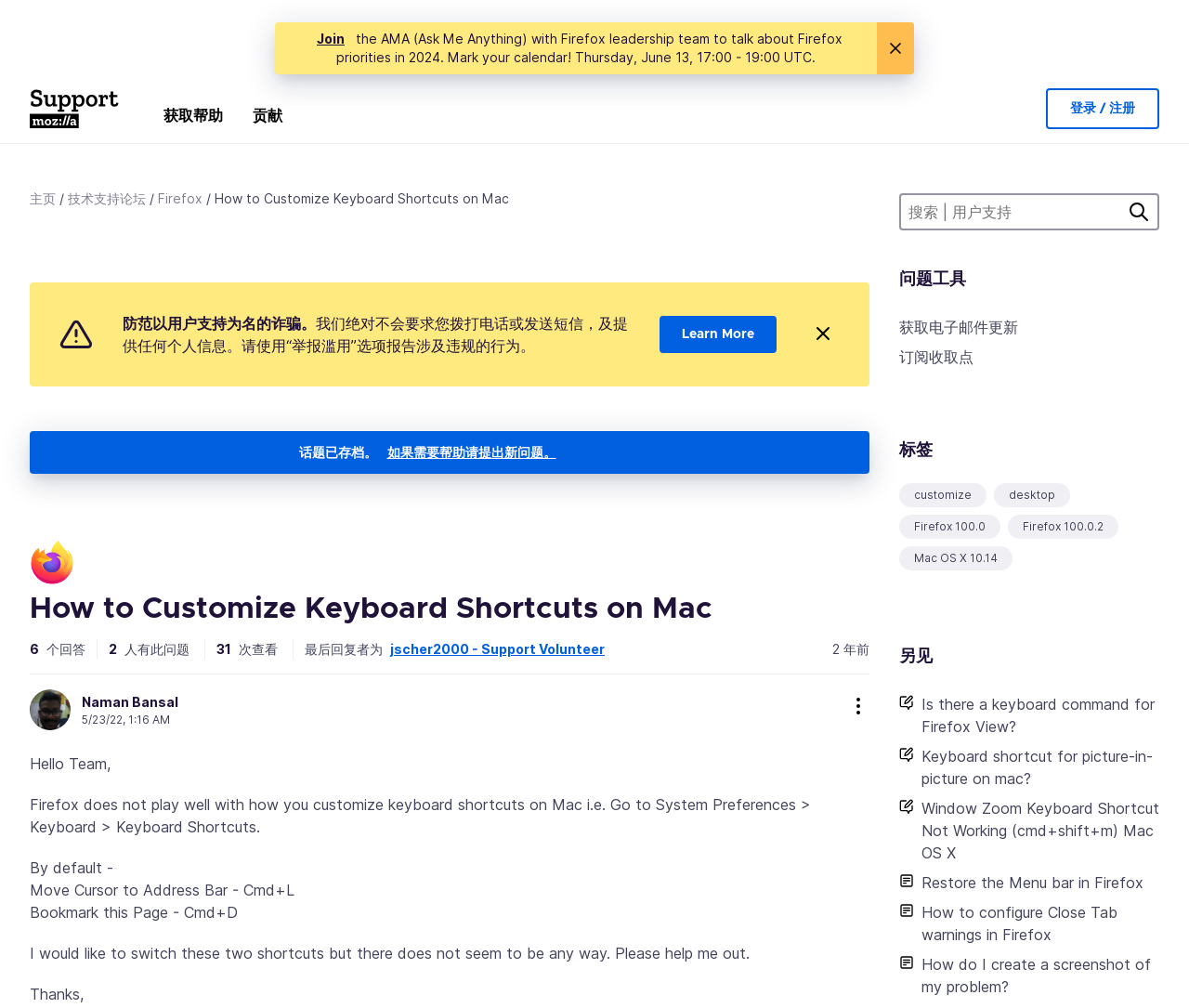Please locate the bounding box coordinates of the region I need to click to follow this instruction: "Click the 'jscher2000 - Support Volunteer' link".

[0.328, 0.636, 0.509, 0.652]